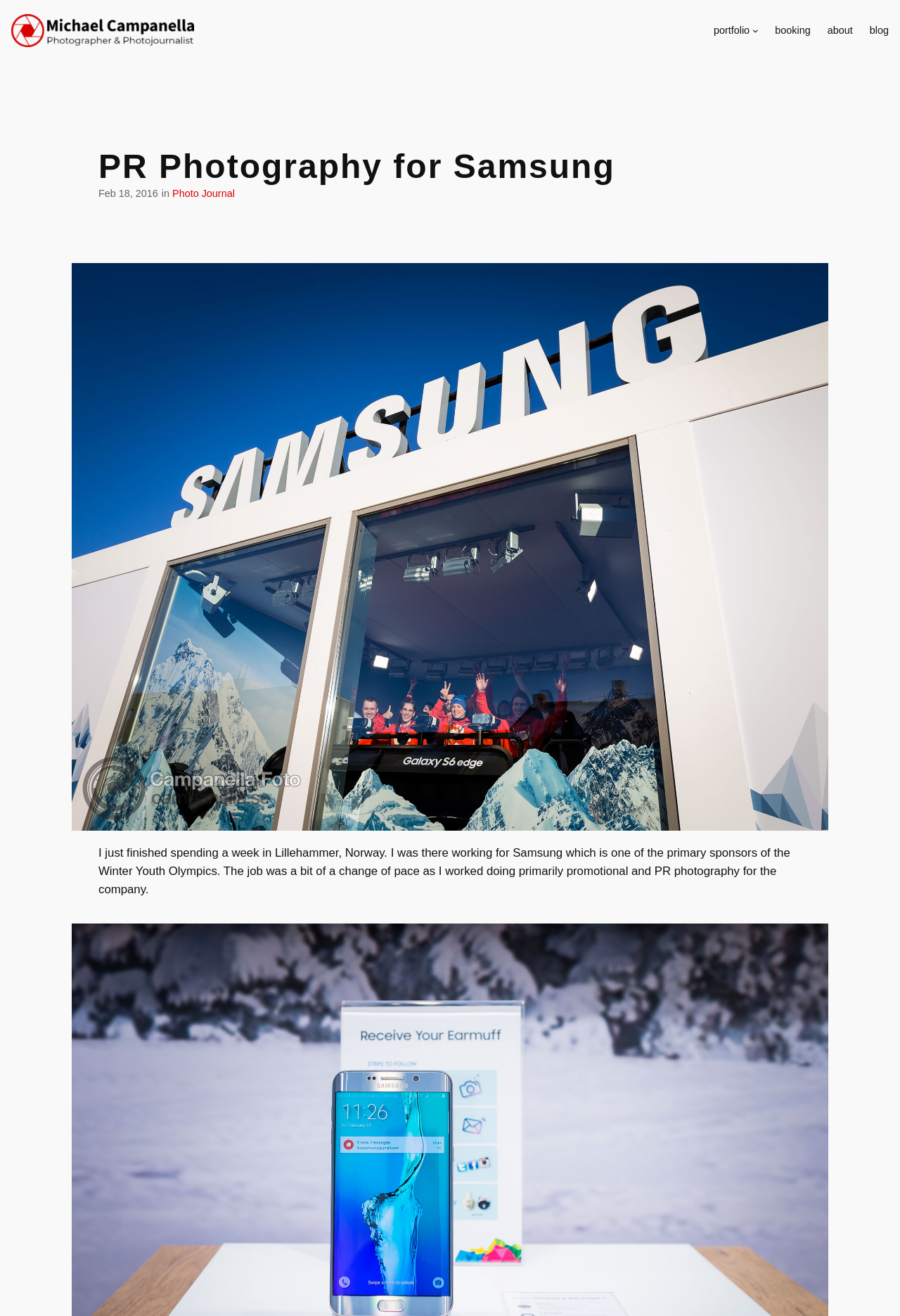Where is the photographer based?
Can you provide an in-depth and detailed response to the question?

The photographer's location is mentioned in the link 'Michael Campanella - Photographer & Photojournalist in Stockholm, Sweden' which is located at the top left corner of the webpage.